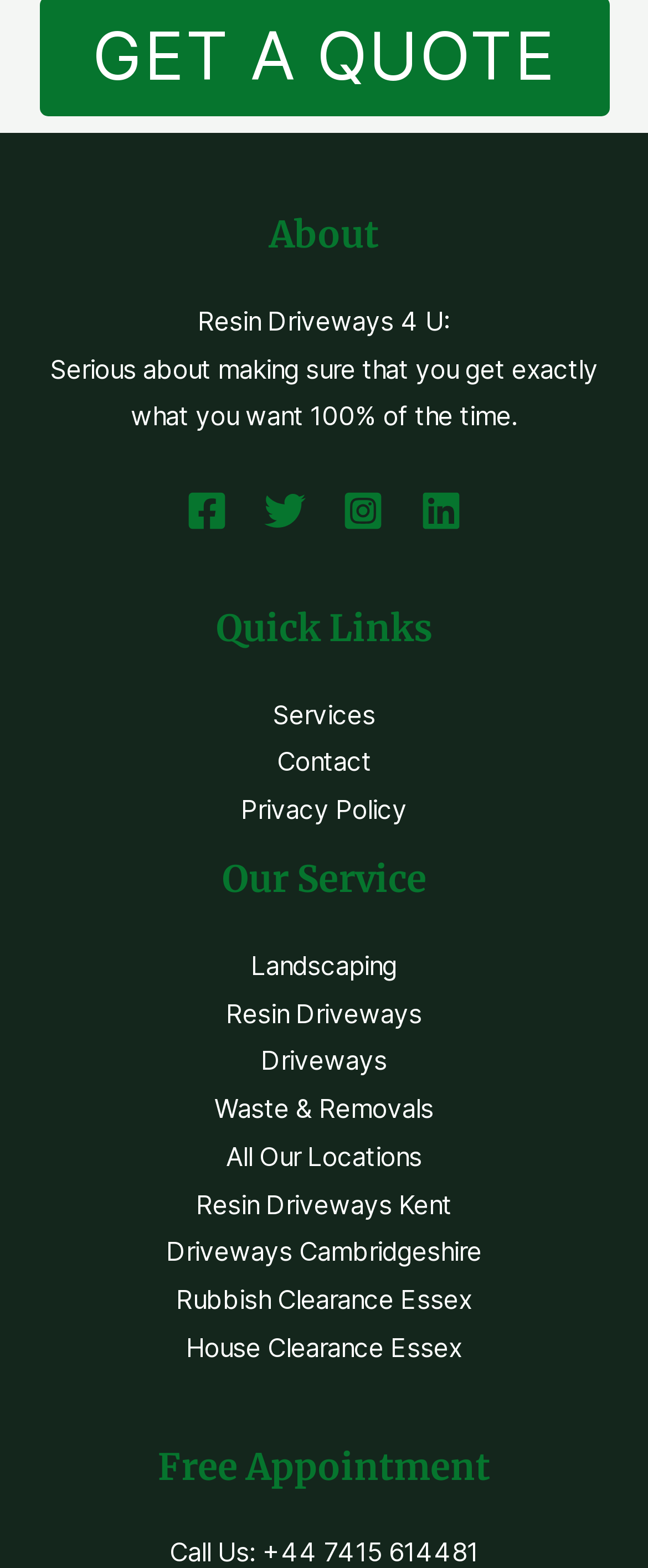Use a single word or phrase to answer this question: 
How many social media links are present in the footer?

4